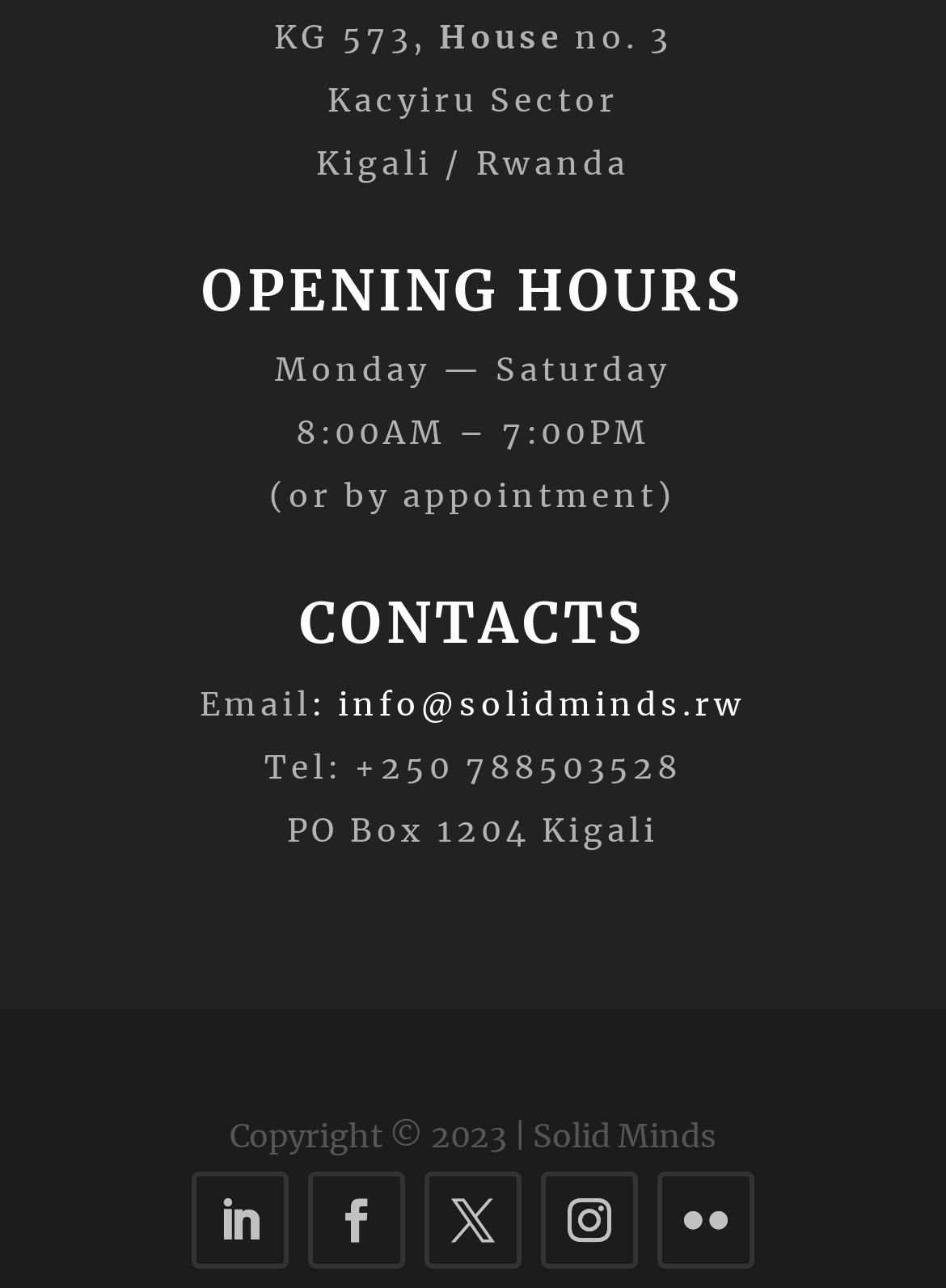What are the opening hours on Monday?
Using the image provided, answer with just one word or phrase.

8:00AM – 7:00PM